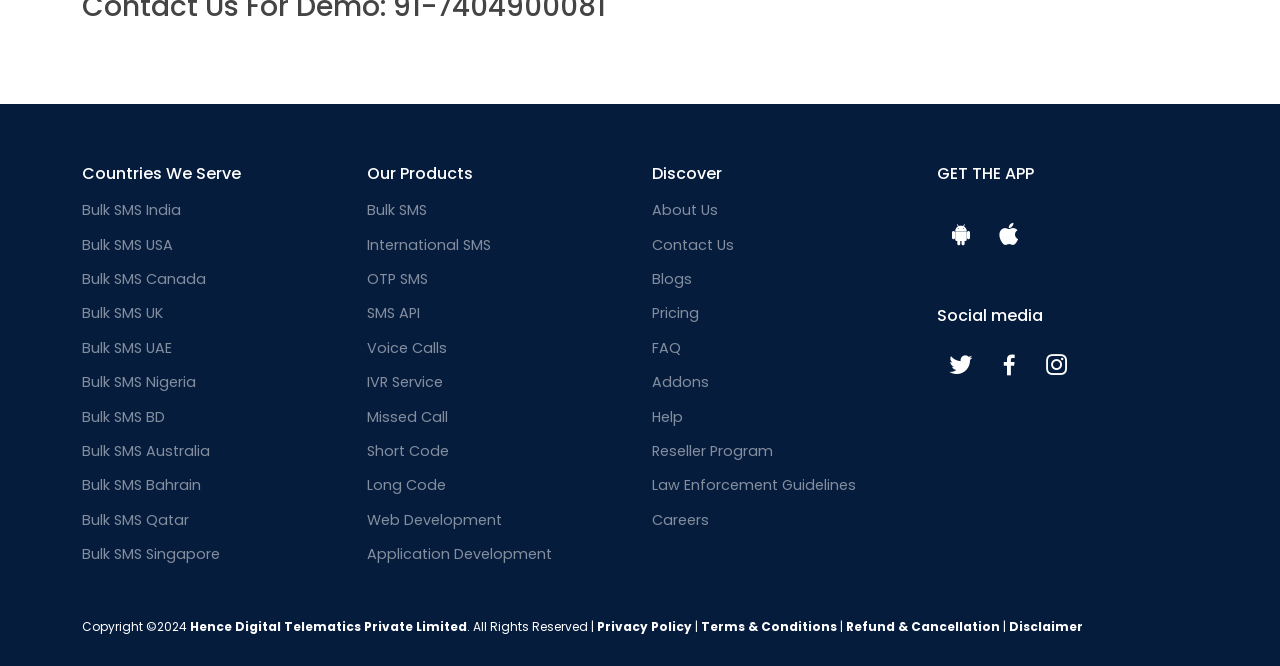Kindly determine the bounding box coordinates for the area that needs to be clicked to execute this instruction: "View About Us".

[0.509, 0.305, 0.561, 0.327]